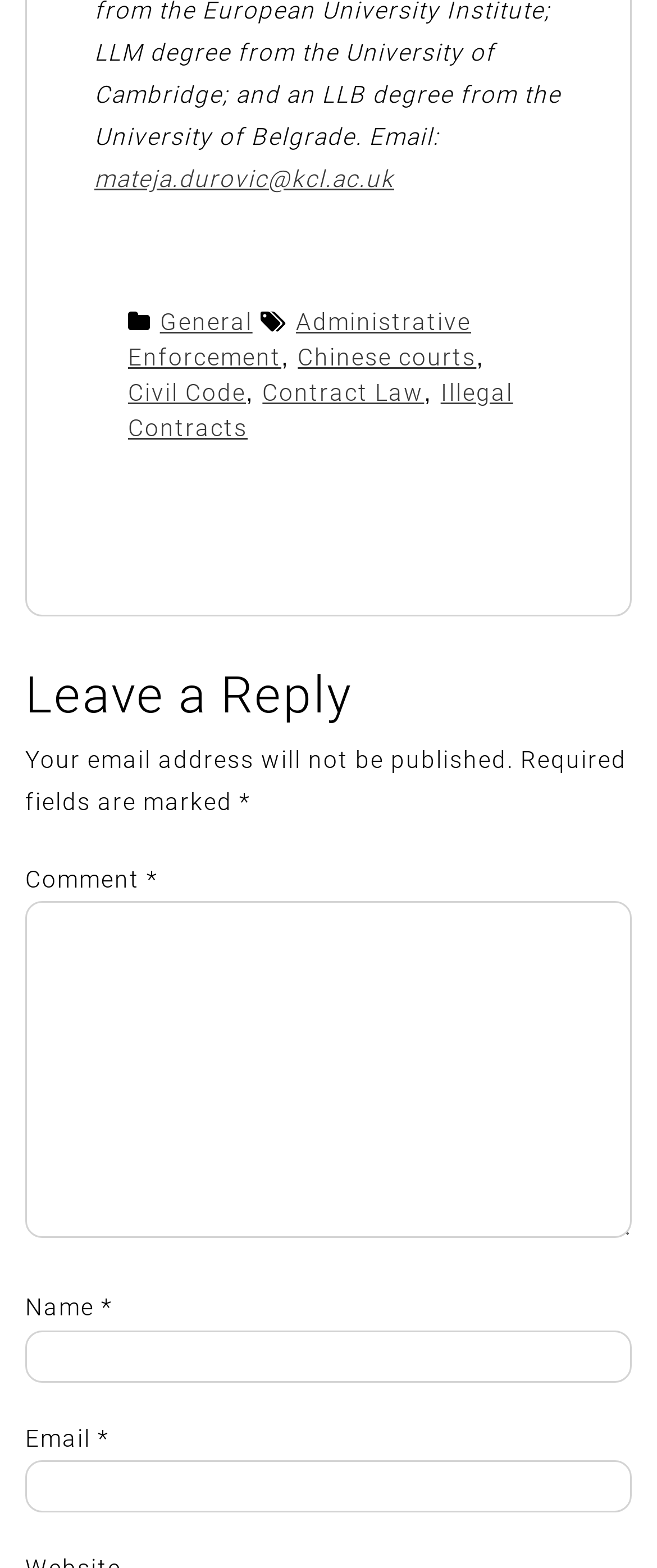Identify the bounding box coordinates of the clickable region required to complete the instruction: "Enter your email address". The coordinates should be given as four float numbers within the range of 0 and 1, i.e., [left, top, right, bottom].

[0.038, 0.931, 0.962, 0.965]